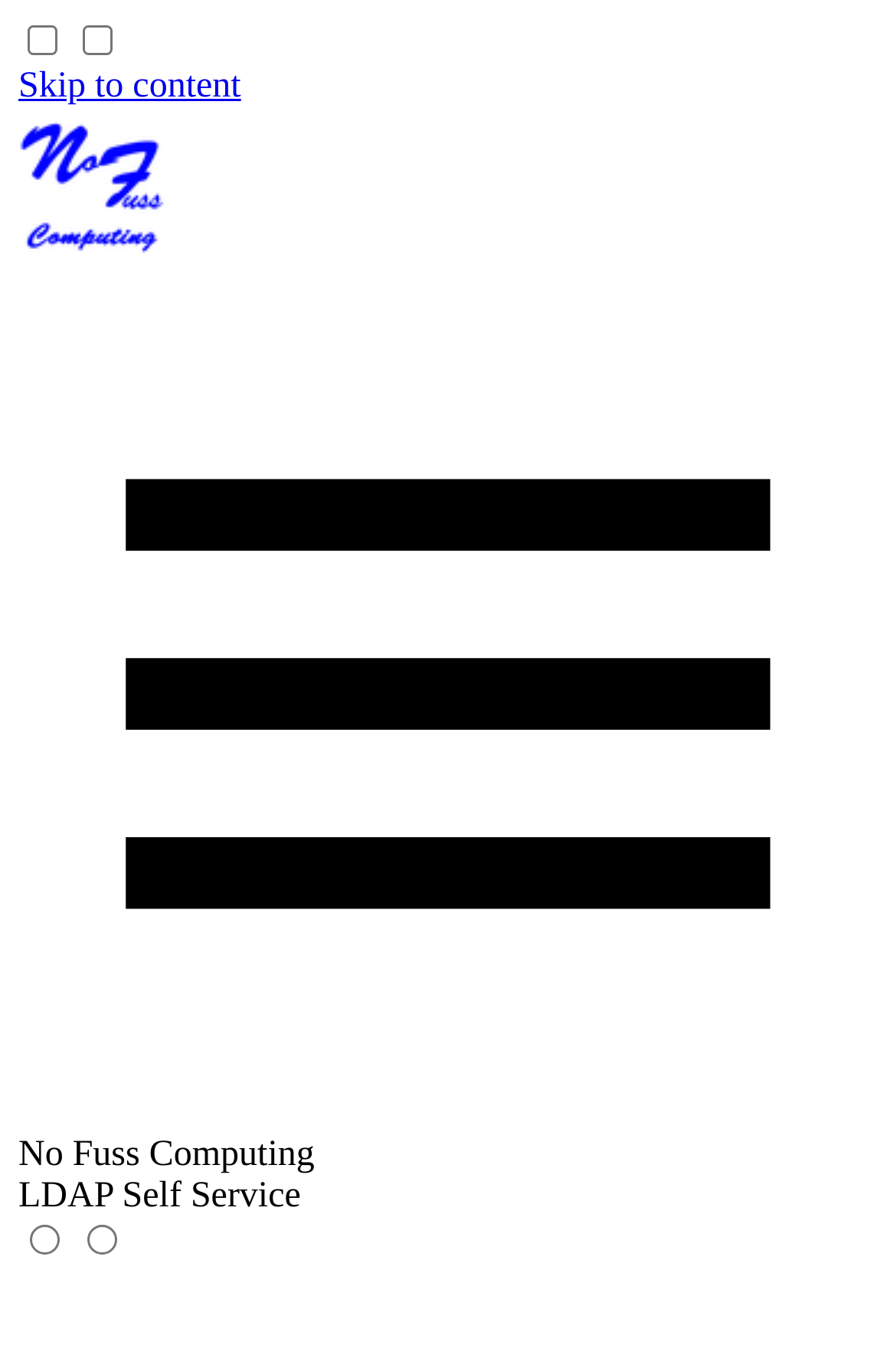What is the purpose of the link 'Skip to content'?
Please provide a comprehensive answer to the question based on the webpage screenshot.

The link 'Skip to content' is likely used to allow users to bypass the navigation or header section and directly access the main content of the webpage. This is a common accessibility feature to improve user experience.